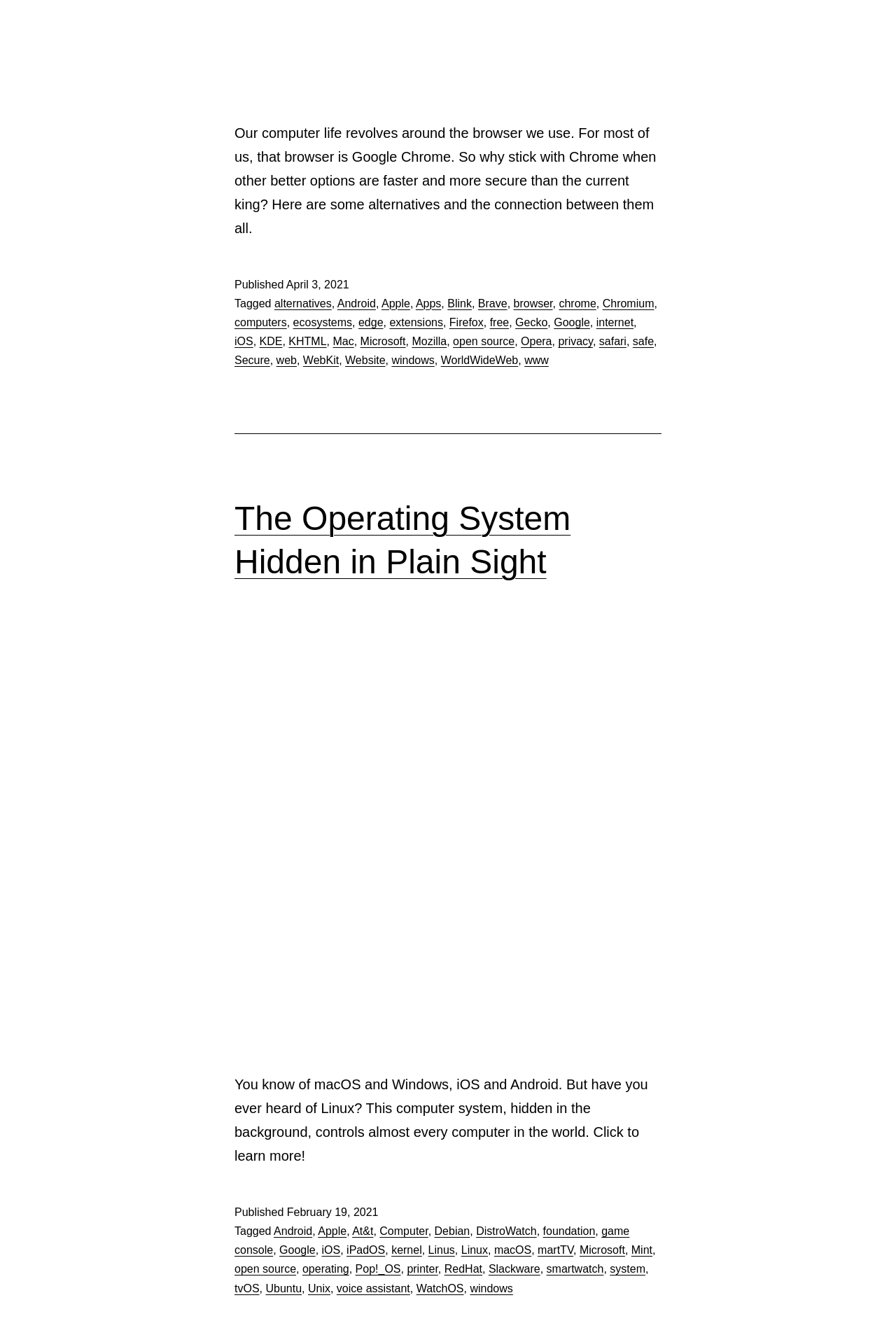Please locate the UI element described by "At&t" and provide its bounding box coordinates.

[0.393, 0.913, 0.417, 0.922]